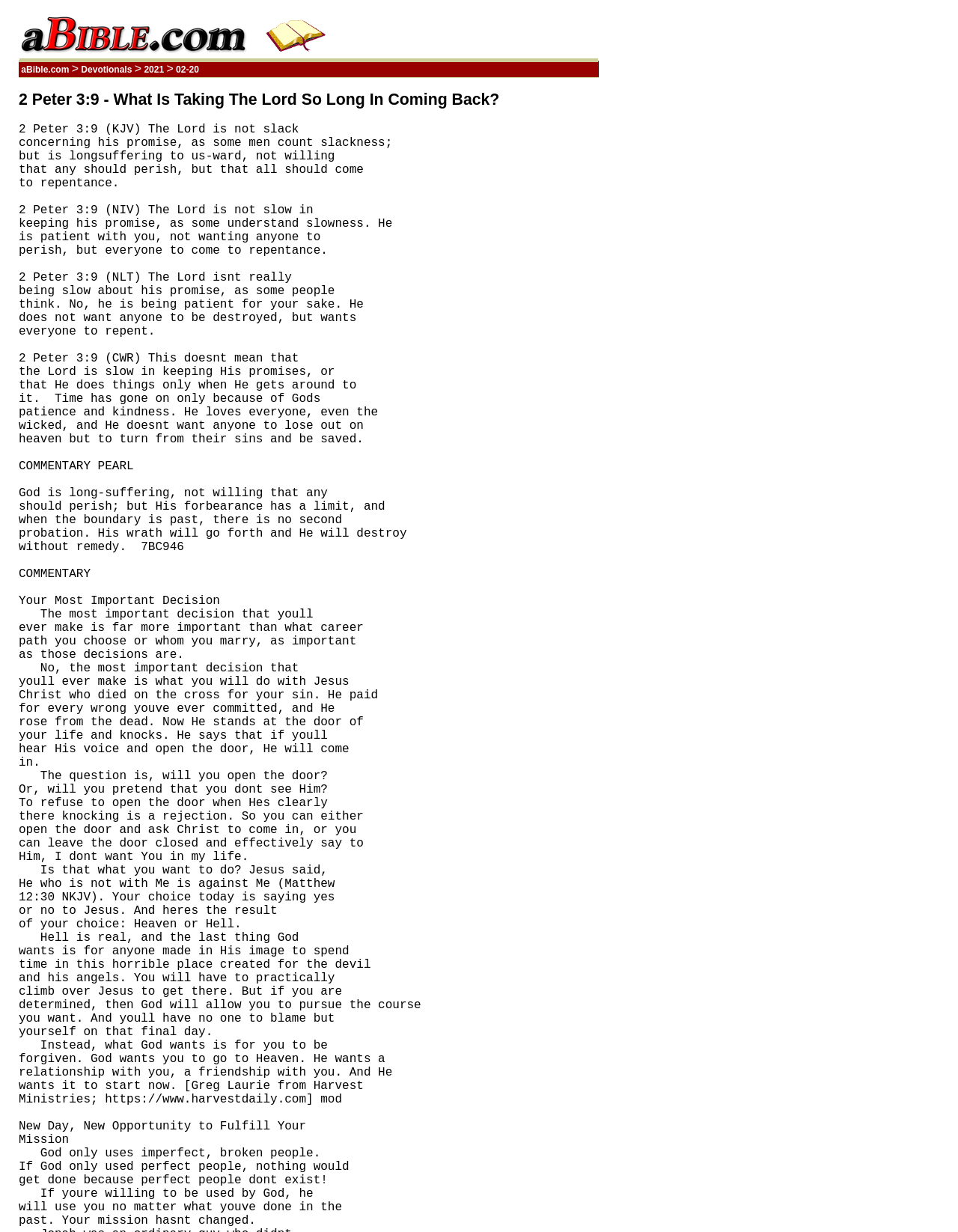Based on the element description "alt="aBible.com"", predict the bounding box coordinates of the UI element.

[0.021, 0.035, 0.259, 0.046]